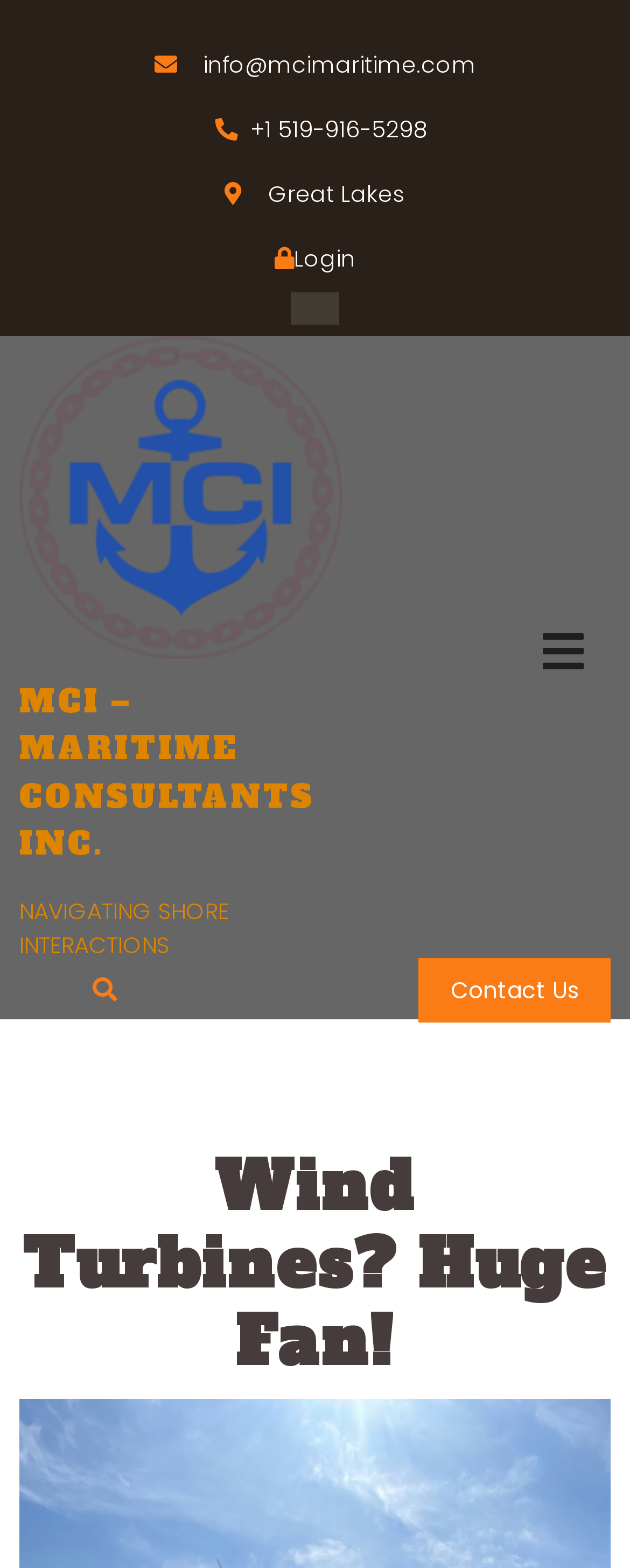Describe all the significant parts and information present on the webpage.

The webpage appears to be the homepage of MCI - Maritime Consultants Inc. At the top left corner, there is a logo of the company, accompanied by a heading with the same name. Below the logo, there is a contact information section, which includes an email address, a phone number, and a location indicator "Great Lakes". 

To the right of the contact information, there is a login link, represented by an icon. On the top right corner, there is a social media icon. 

The main content of the webpage is divided into two sections. The top section has a heading "MCI - MARITIME CONSULTANTS INC." and a subheading "NAVIGATING SHORE INTERACTIONS". 

The bottom section has a prominent heading "Wind Turbines? Huge Fan!", which seems to be the main topic of the webpage. There are no images directly related to wind turbines, but the meta description suggests that the company has experience in handling and moving wind turbine components. 

At the bottom of the page, there are three links: a Facebook icon, a Twitter icon, and a "Contact Us" link.